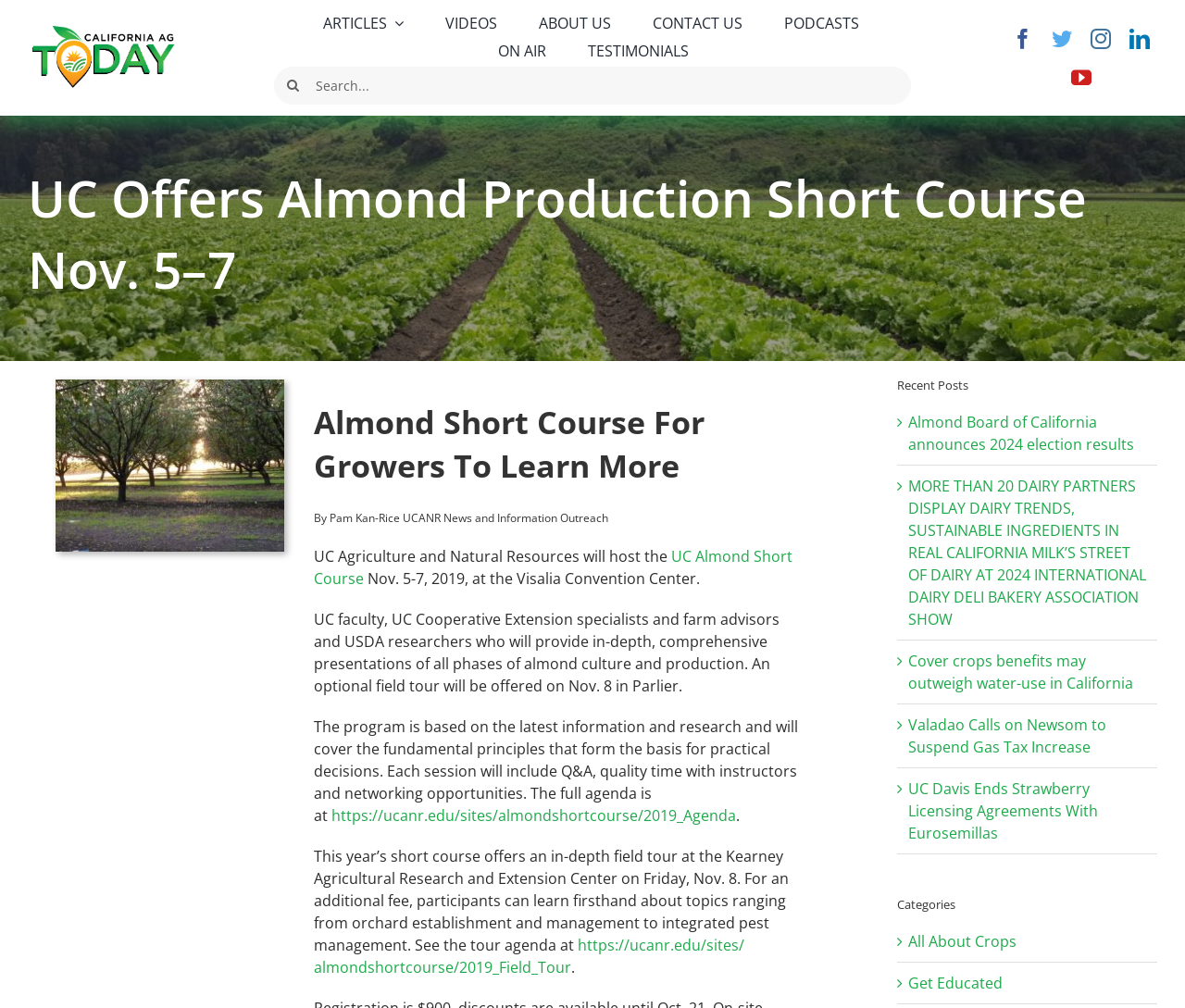What social media platforms are available?
Look at the screenshot and provide an in-depth answer.

The social media platforms are represented by their respective icons at the top right corner of the webpage. These icons are commonly used to represent Facebook, Twitter, Instagram, LinkedIn, and YouTube.